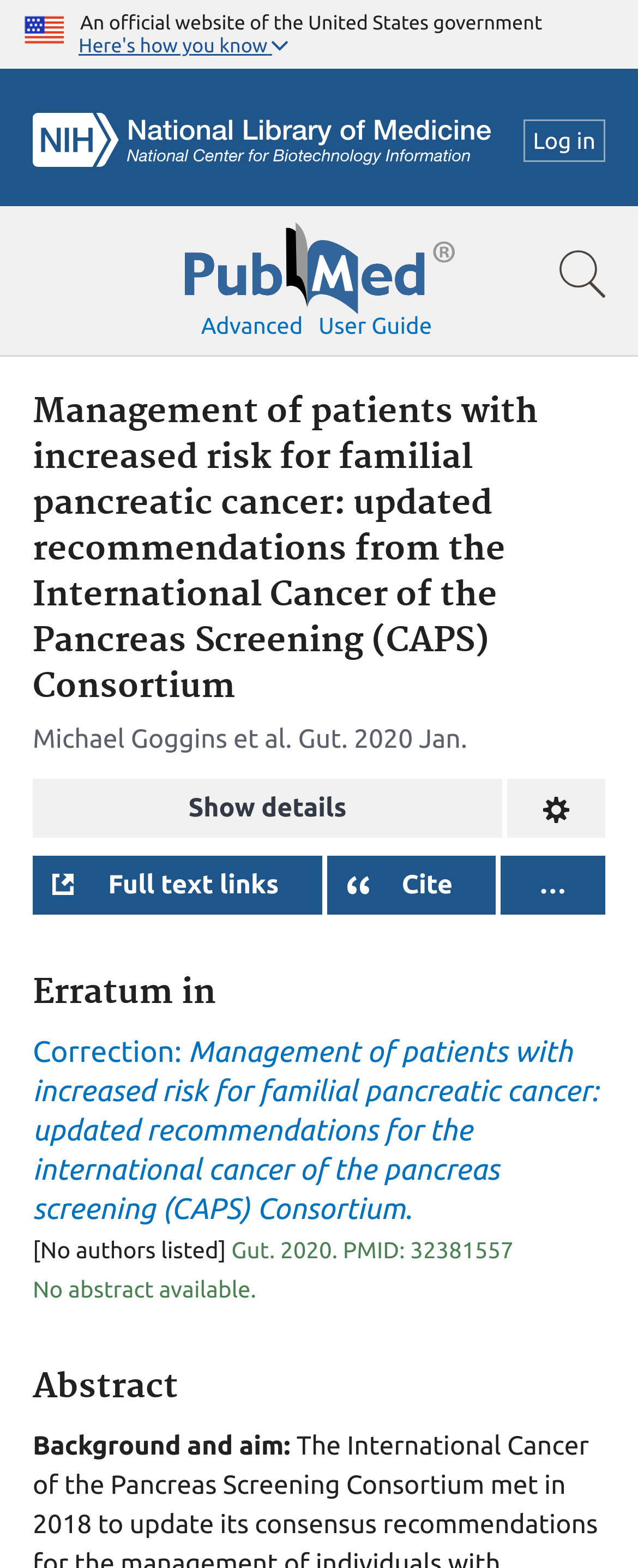Who are the authors of the article?
Answer with a single word or phrase, using the screenshot for reference.

Michael Goggins et al.